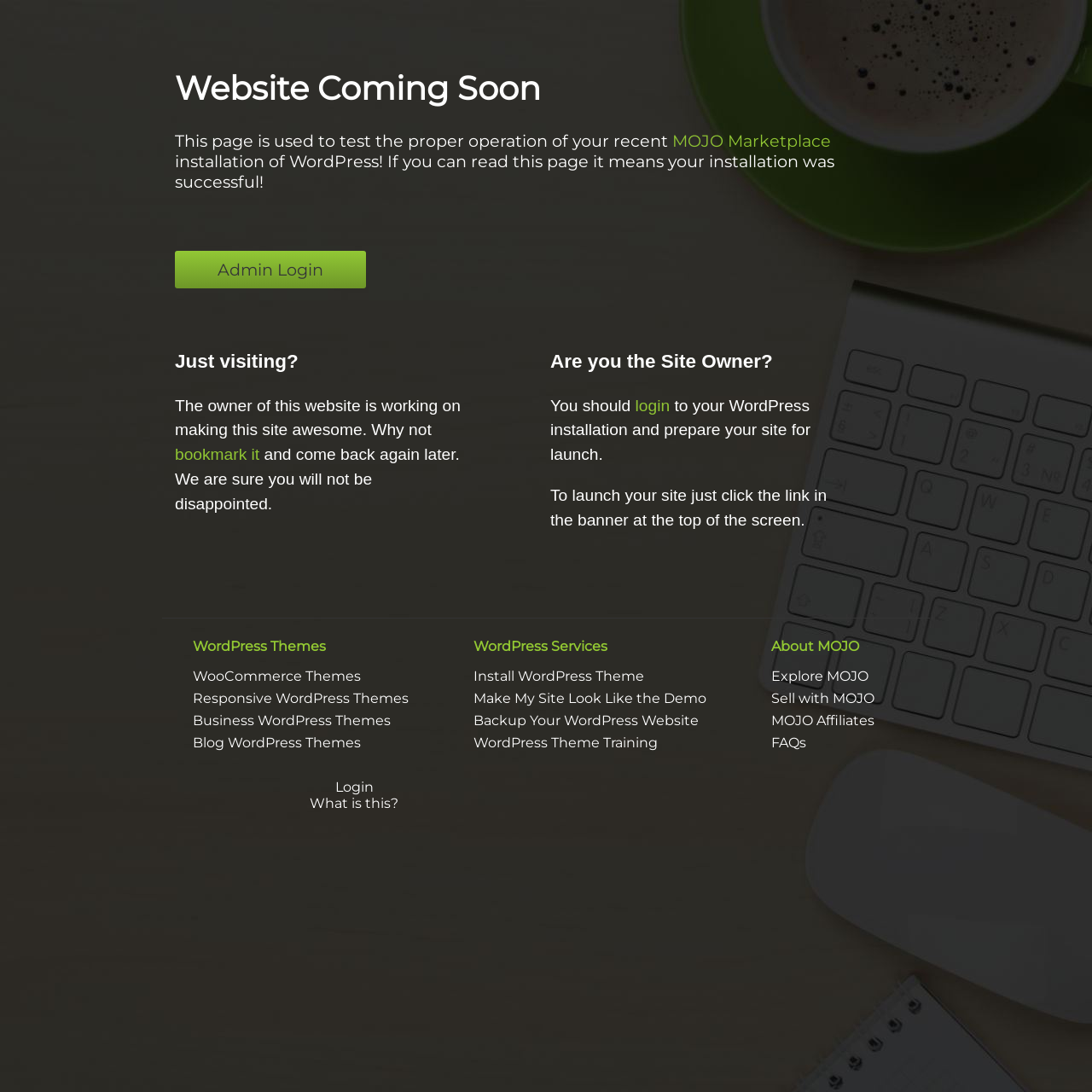Review the image closely and give a comprehensive answer to the question: What is the current status of the website?

Based on the heading 'Website Coming Soon' and the text 'This page is used to test the proper operation of your recent installation of WordPress!', it is clear that the website is currently under construction and not yet launched.